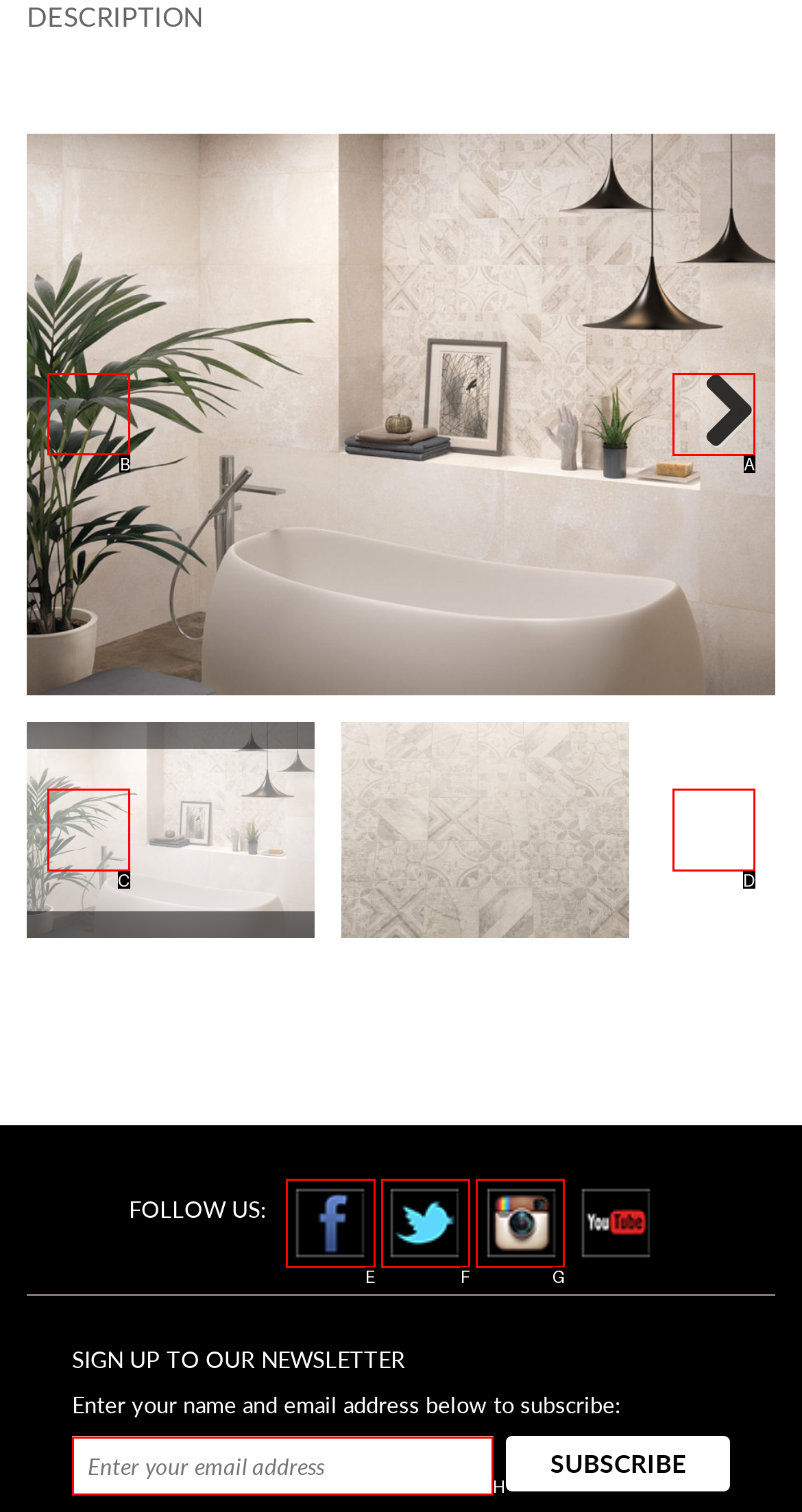To complete the task: Click Previous, select the appropriate UI element to click. Respond with the letter of the correct option from the given choices.

B